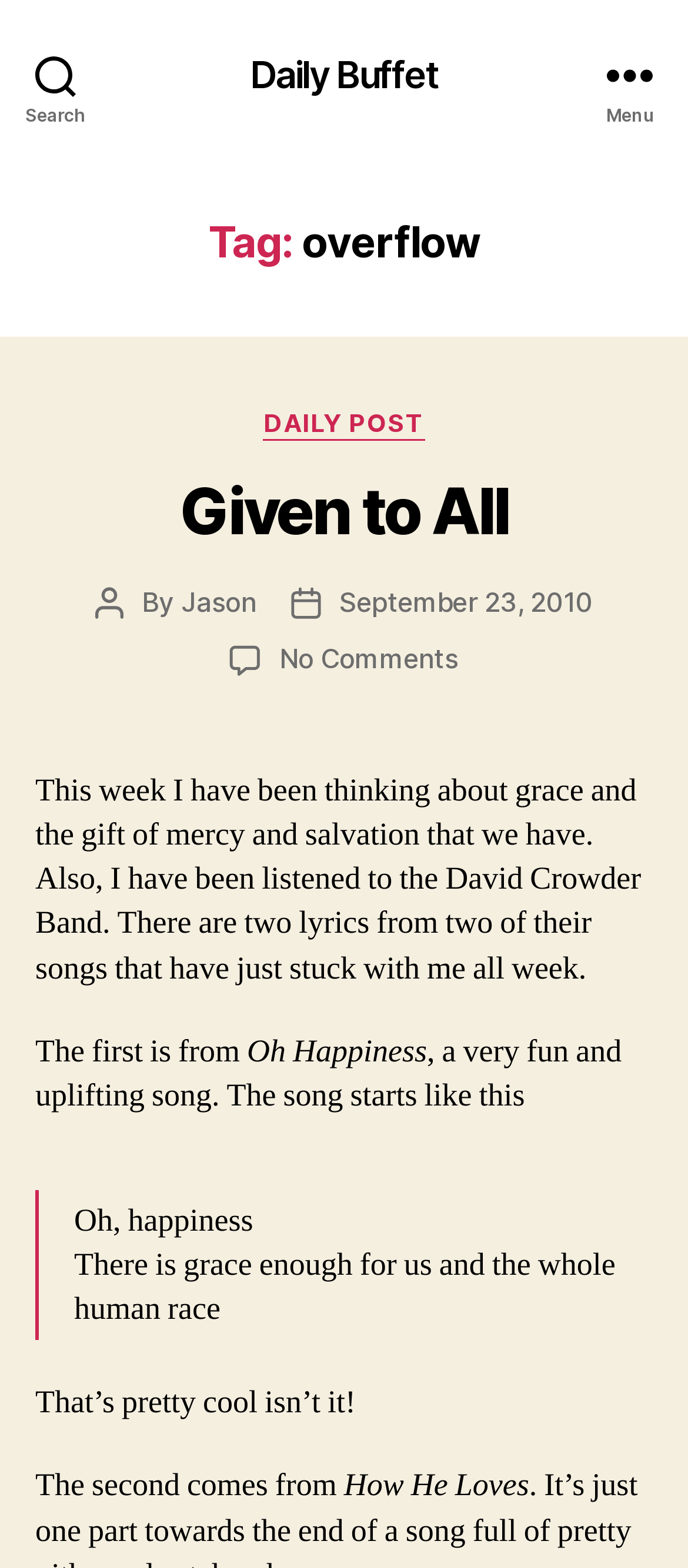Please answer the following question using a single word or phrase: 
What is the name of the band mentioned in the post?

David Crowder Band